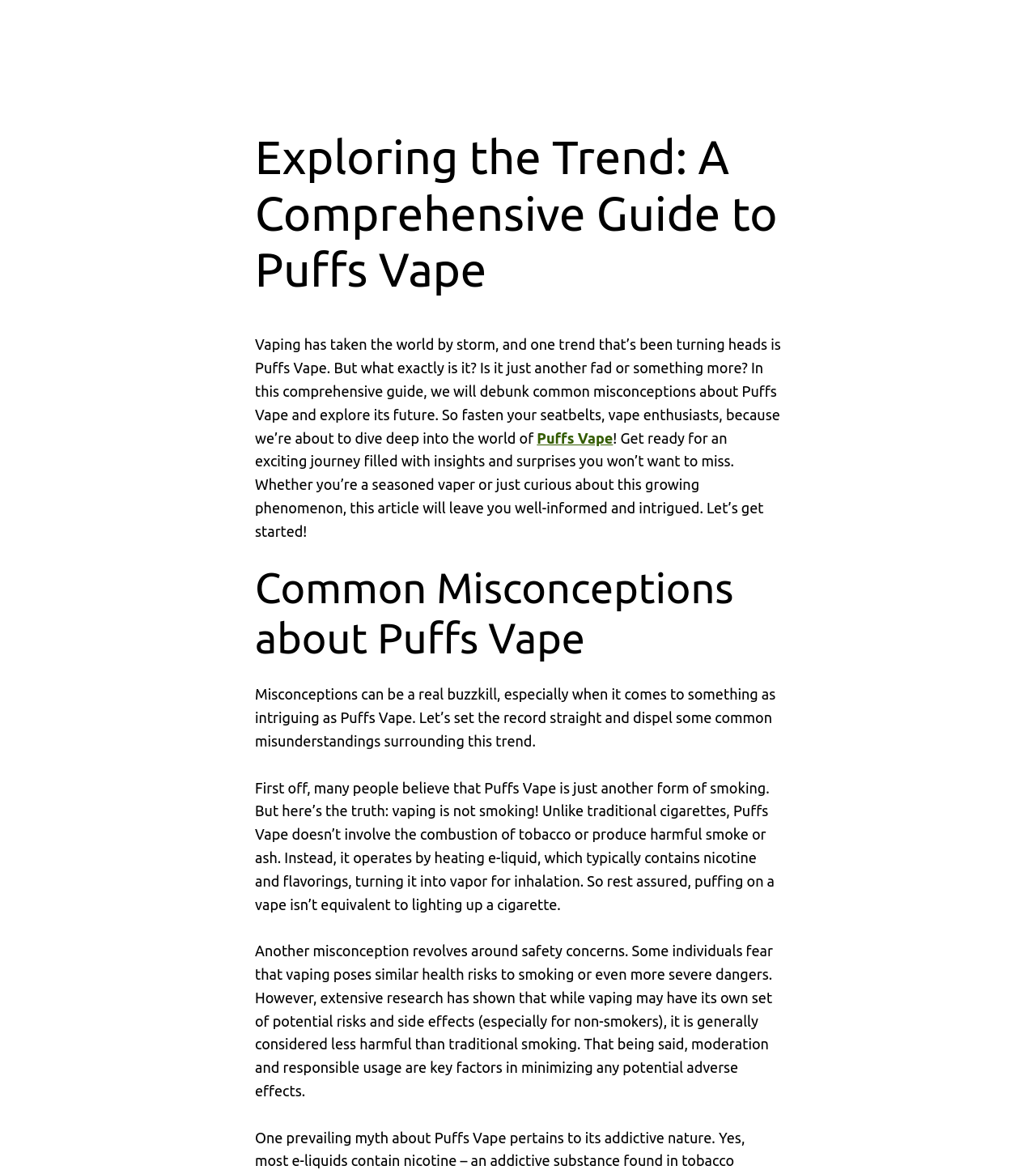Find the bounding box coordinates for the HTML element described in this sentence: "Puffs Vape". Provide the coordinates as four float numbers between 0 and 1, in the format [left, top, right, bottom].

[0.518, 0.367, 0.592, 0.381]